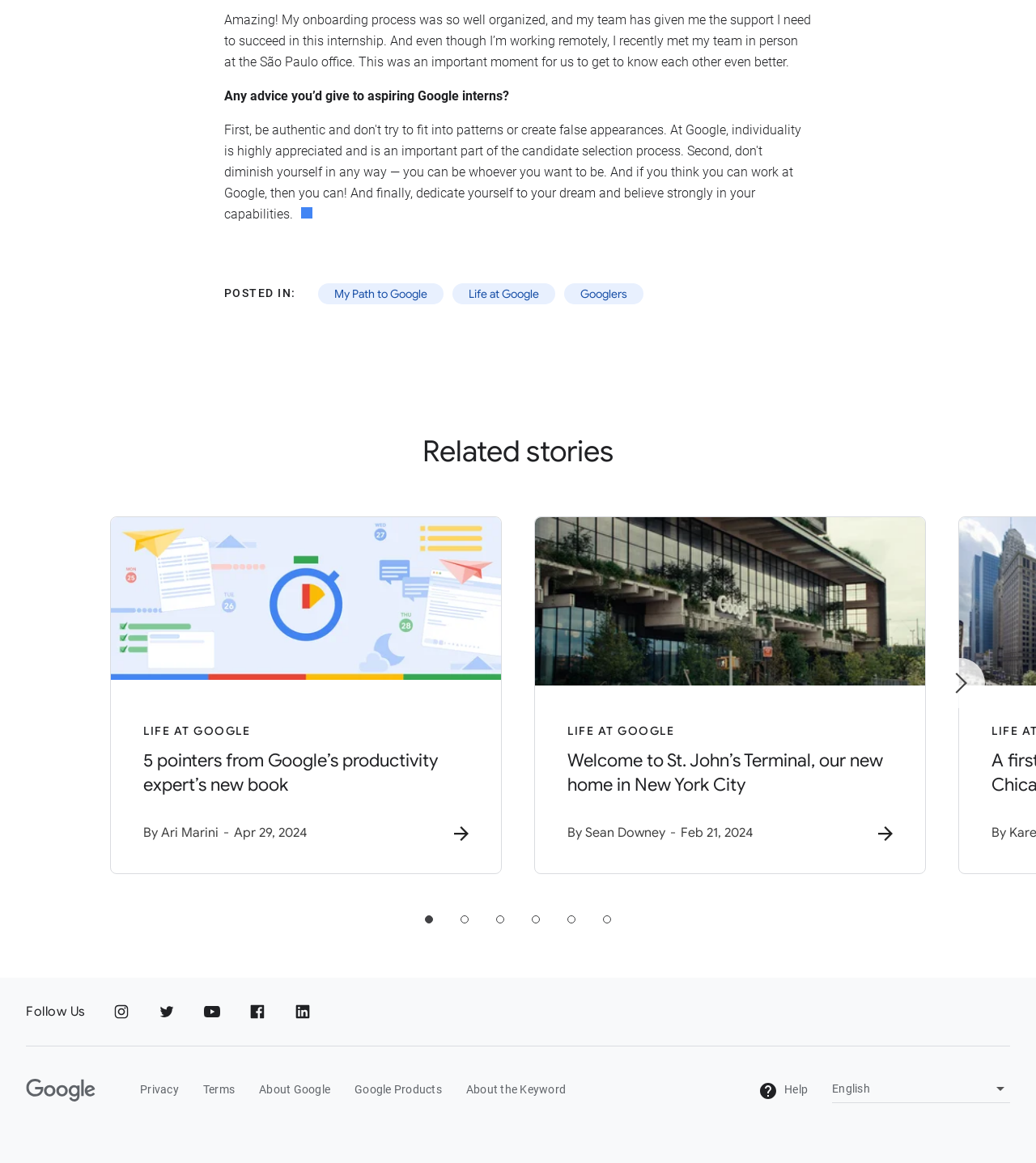Could you locate the bounding box coordinates for the section that should be clicked to accomplish this task: "Click on 'My Path to Google'".

[0.307, 0.244, 0.428, 0.262]